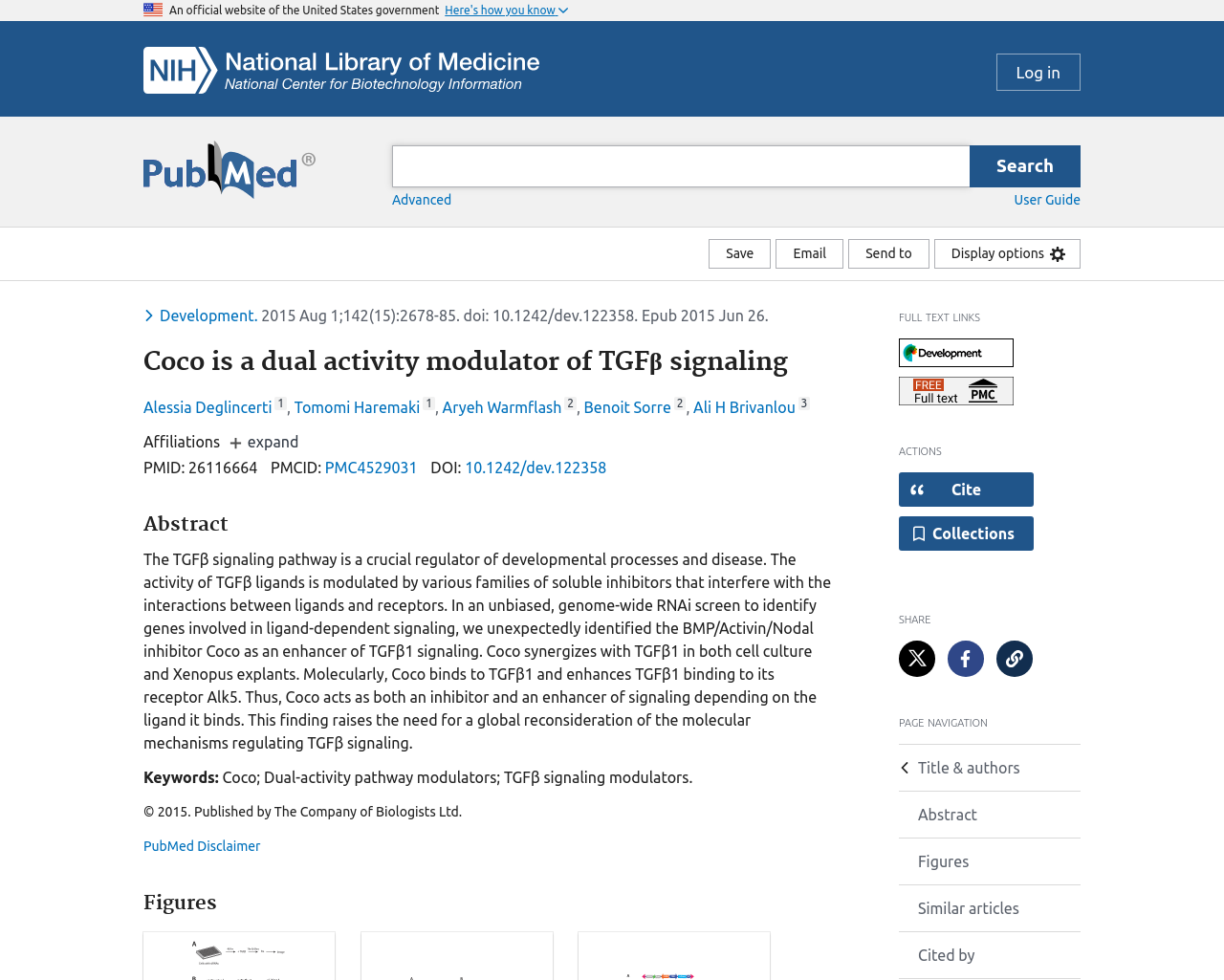Answer with a single word or phrase: 
What is the DOI of the article?

10.1242/dev.122358